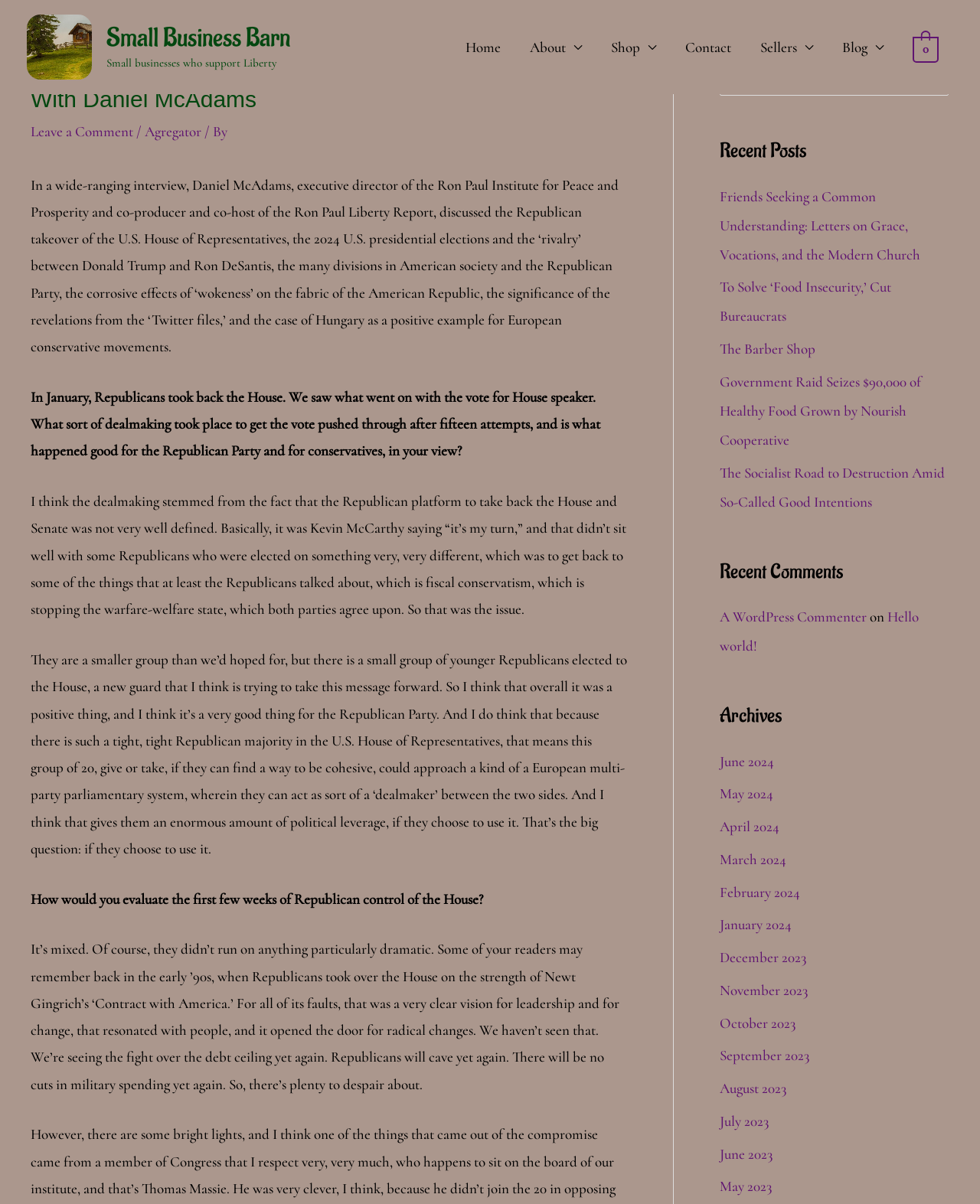Use a single word or phrase to answer this question: 
What is the purpose of the search bar?

To search the website